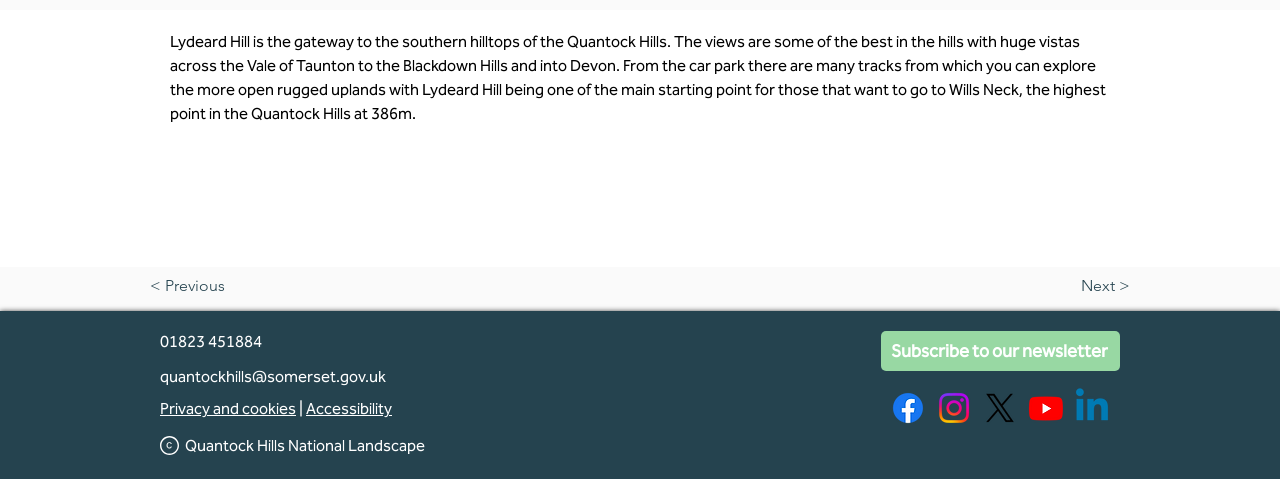Using the element description Next >, predict the bounding box coordinates for the UI element. Provide the coordinates in (top-left x, top-left y, bottom-right x, bottom-right y) format with values ranging from 0 to 1.

[0.805, 0.557, 0.883, 0.64]